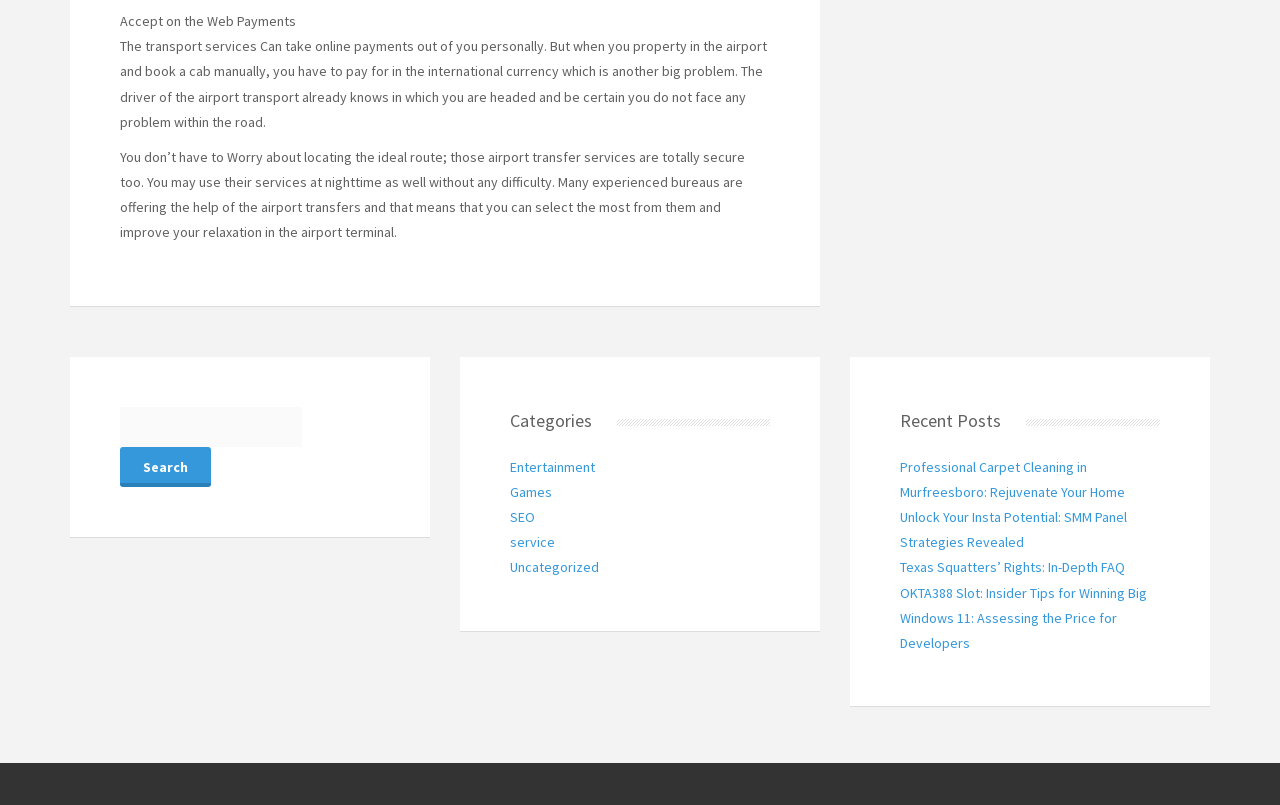Highlight the bounding box coordinates of the element you need to click to perform the following instruction: "Read Professional Carpet Cleaning in Murfreesboro article."

[0.703, 0.569, 0.879, 0.622]